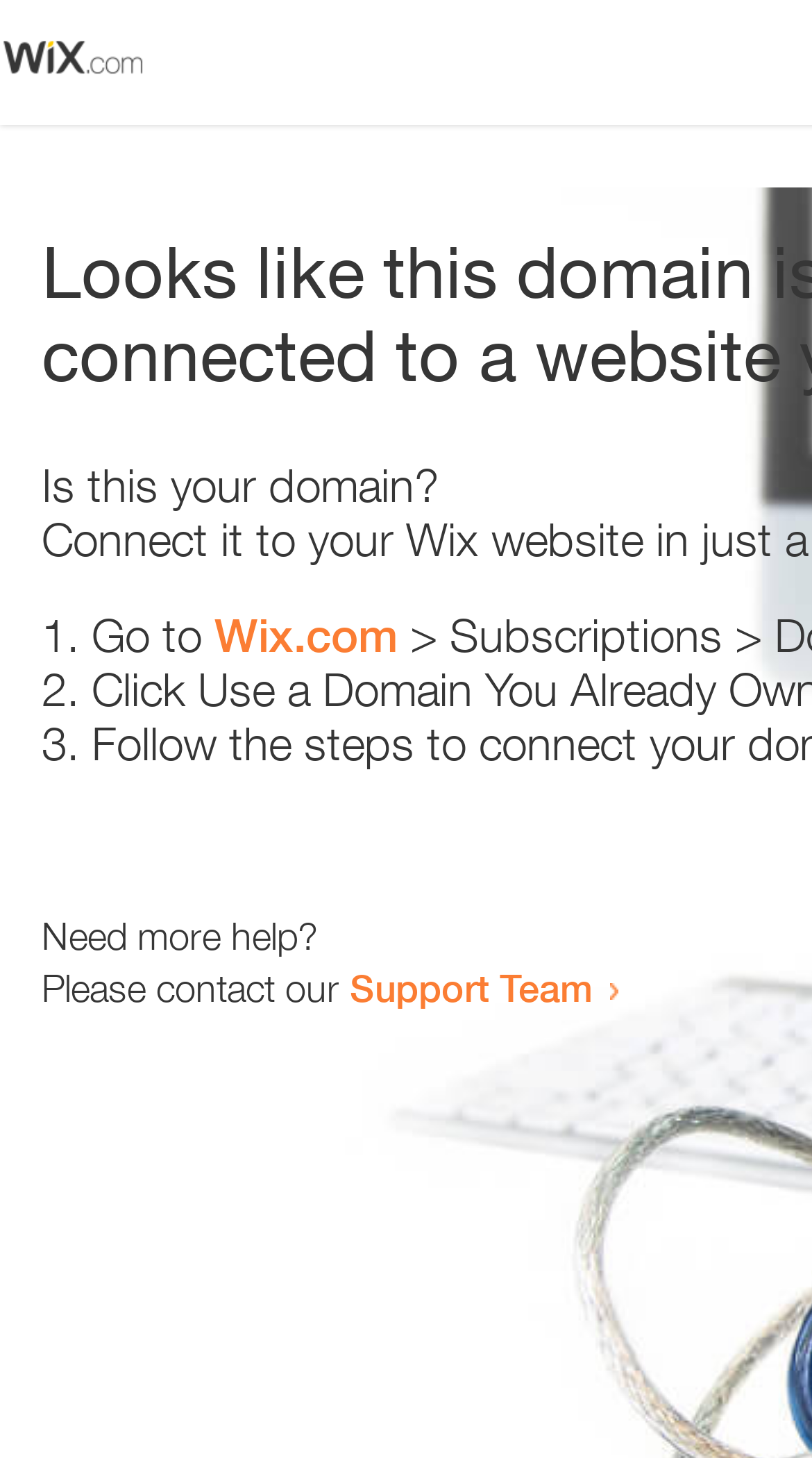Provide a single word or phrase answer to the question: 
What is the text below the last list marker?

Need more help?